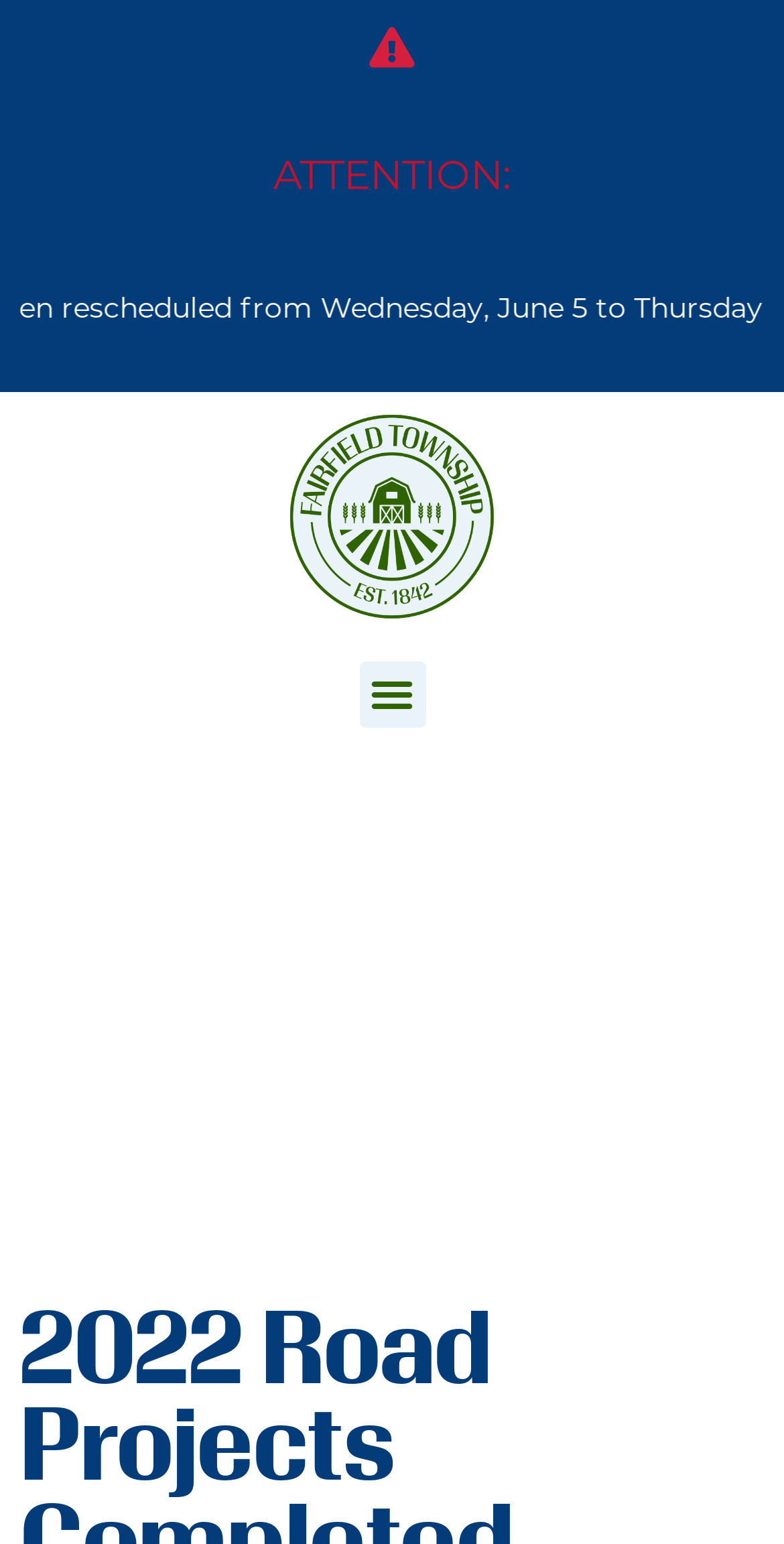Given the webpage screenshot and the description, determine the bounding box coordinates (top-left x, top-left y, bottom-right x, bottom-right y) that define the location of the UI element matching this description: Menu

[0.458, 0.428, 0.542, 0.471]